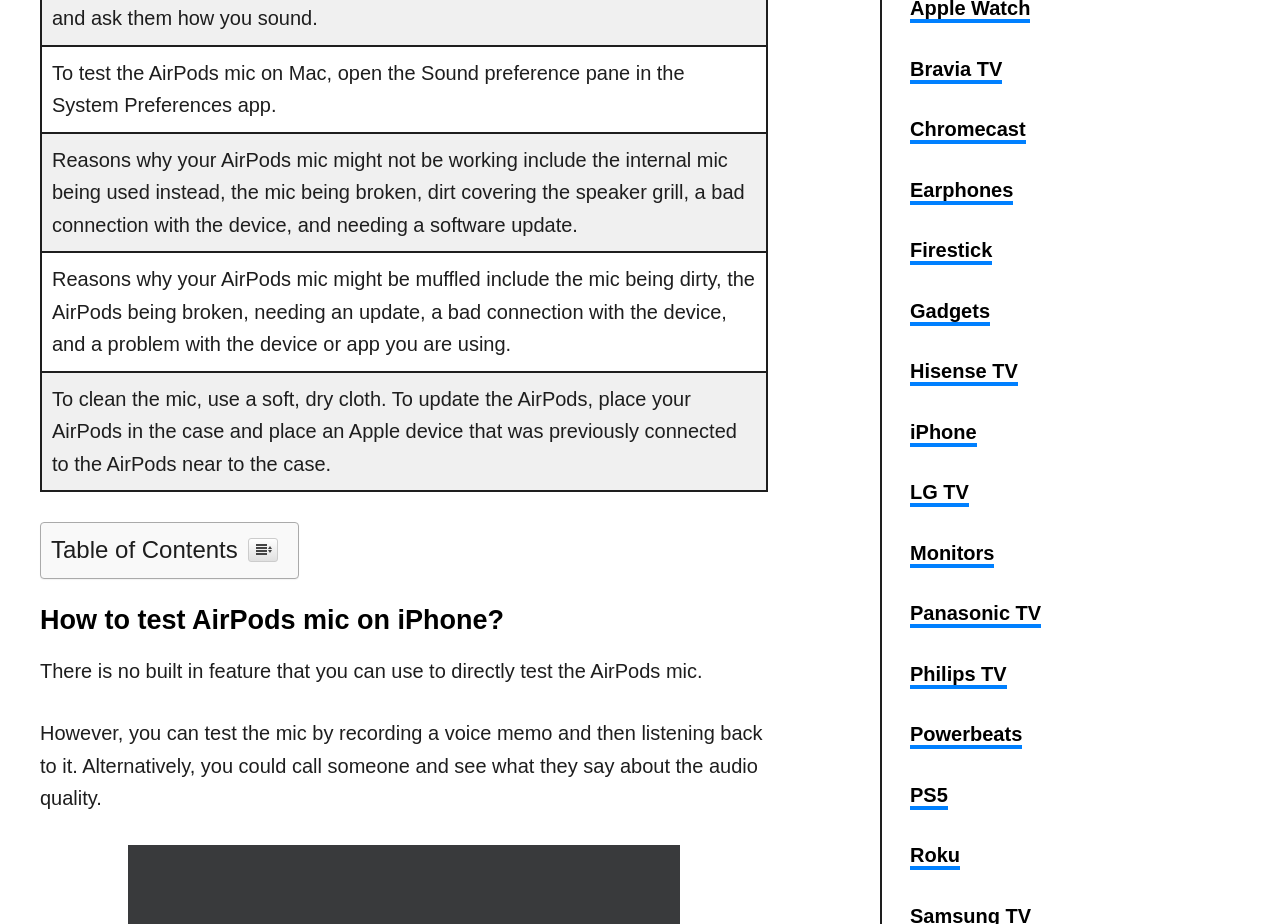Please specify the bounding box coordinates in the format (top-left x, top-left y, bottom-right x, bottom-right y), with values ranging from 0 to 1. Identify the bounding box for the UI component described as follows: Roku

[0.711, 0.914, 0.75, 0.942]